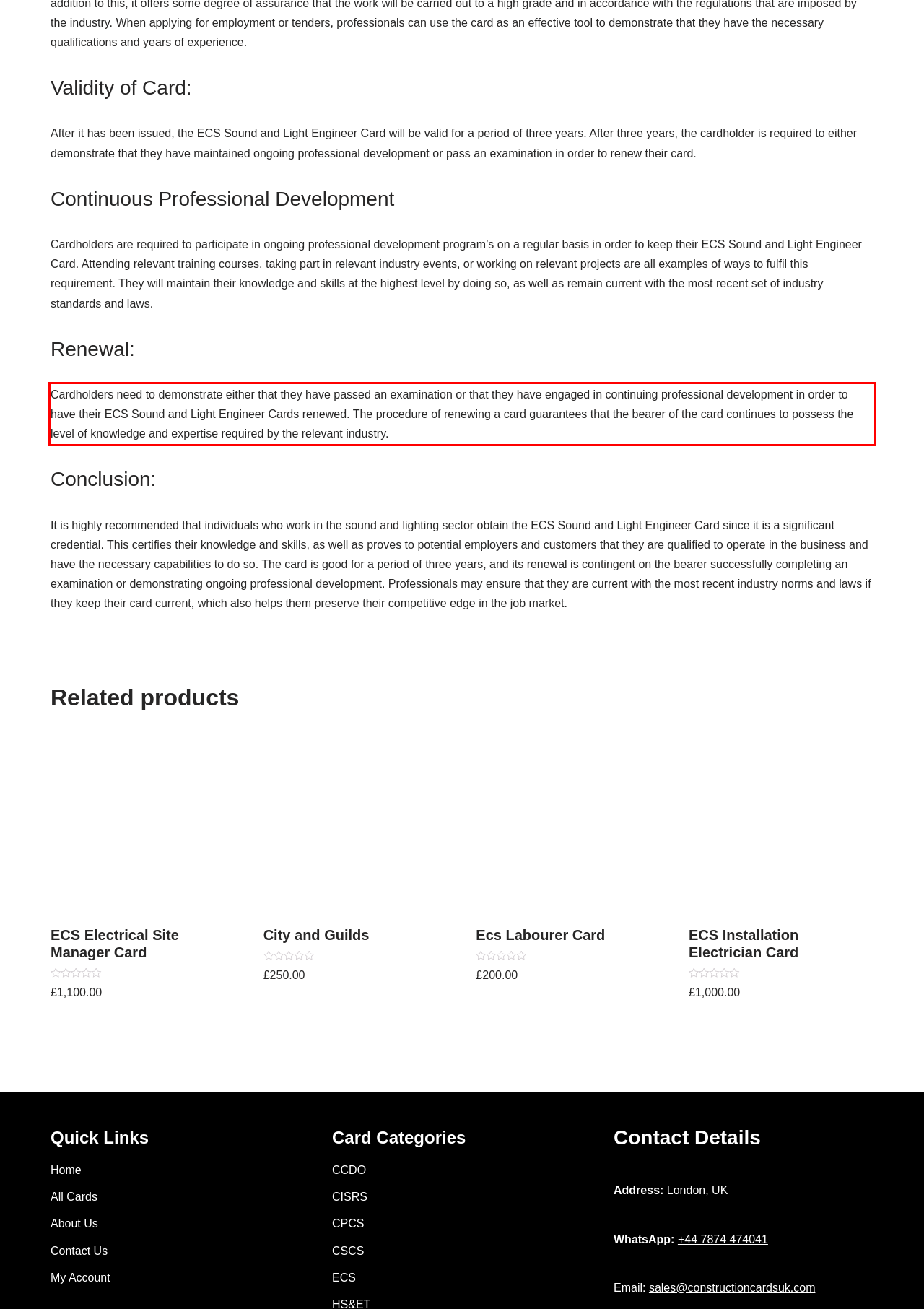You are provided with a screenshot of a webpage containing a red bounding box. Please extract the text enclosed by this red bounding box.

Cardholders need to demonstrate either that they have passed an examination or that they have engaged in continuing professional development in order to have their ECS Sound and Light Engineer Cards renewed. The procedure of renewing a card guarantees that the bearer of the card continues to possess the level of knowledge and expertise required by the relevant industry.